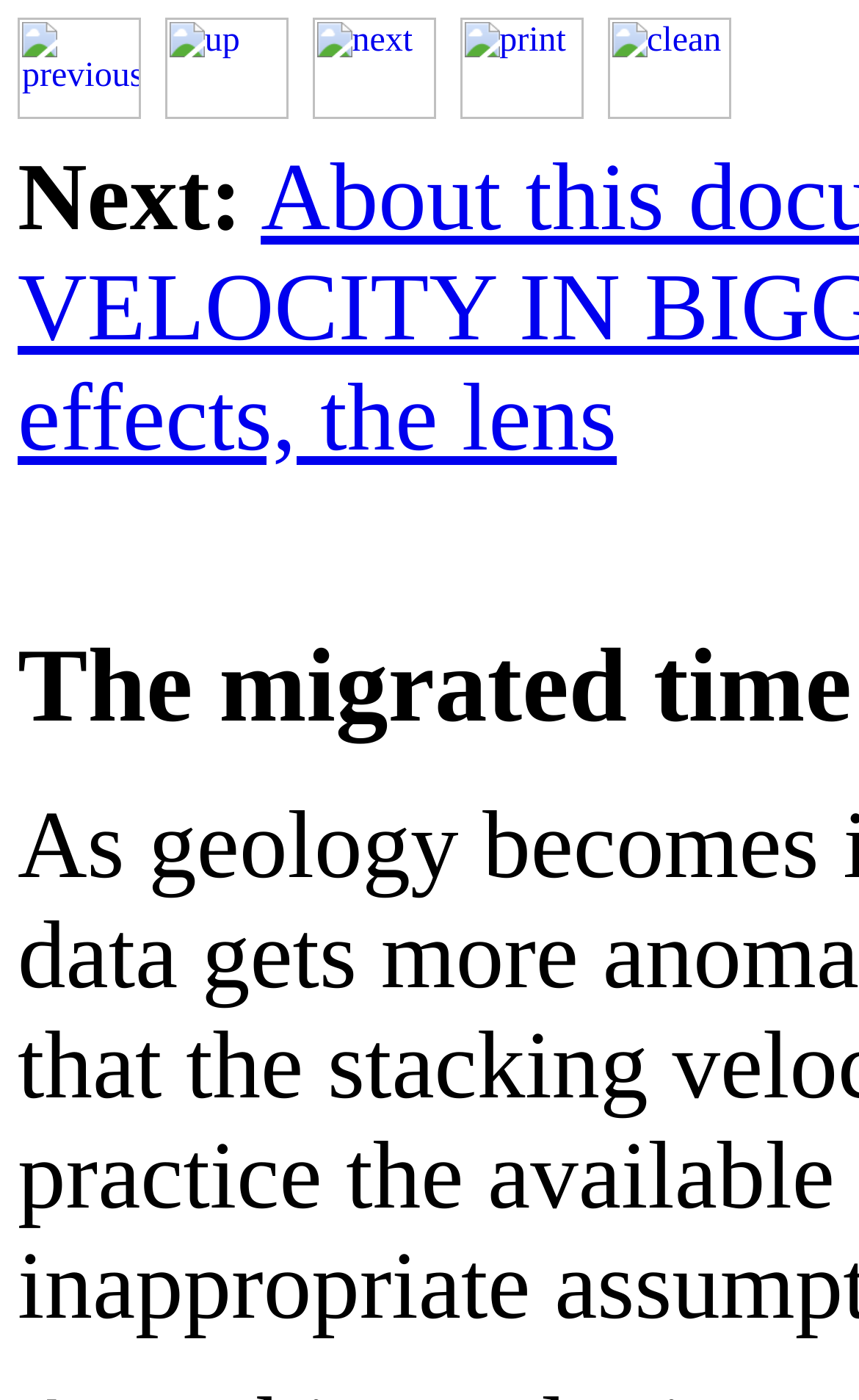Refer to the screenshot and answer the following question in detail:
What is the purpose of the 'clean' link?

Although I can see a 'clean' link, I couldn't determine its purpose based on the given webpage structure and content.